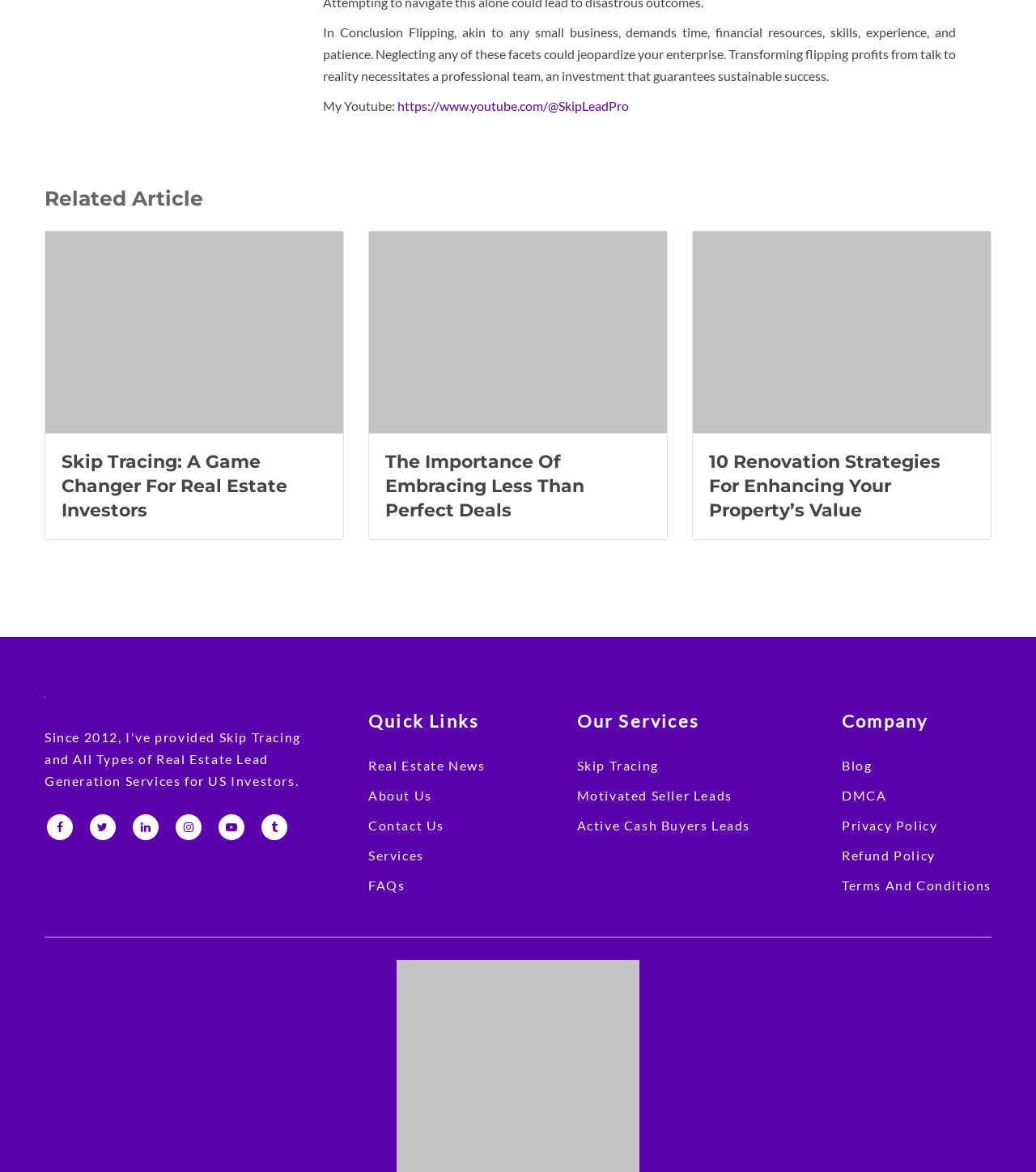Identify the bounding box of the UI element described as follows: "Motivated Seller Leads". Provide the coordinates as four float numbers in the range of 0 to 1 [left, top, right, bottom].

[0.557, 0.669, 0.724, 0.688]